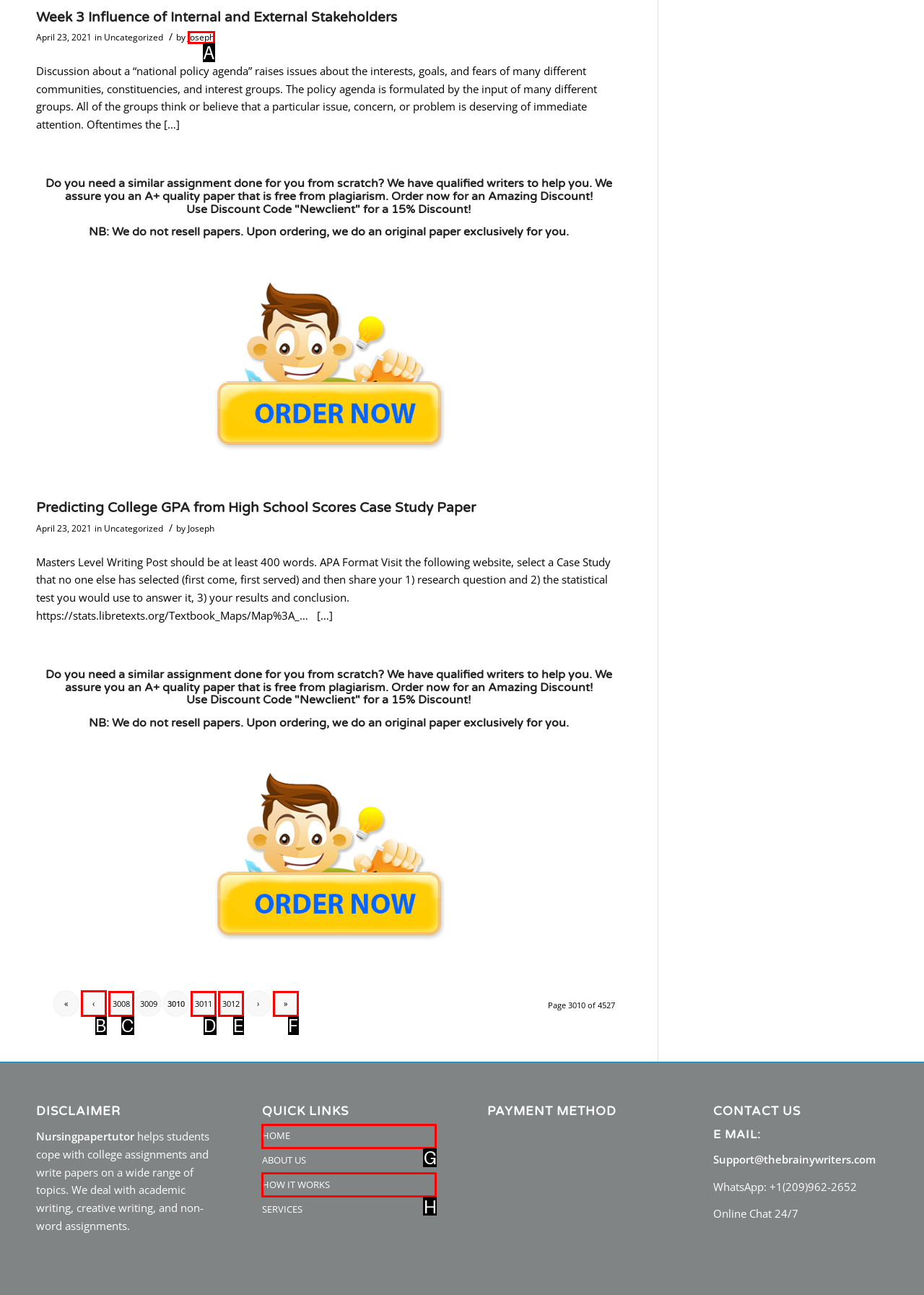Which UI element should you click on to achieve the following task: Click on the '‹' link to go to the previous page? Provide the letter of the correct option.

B